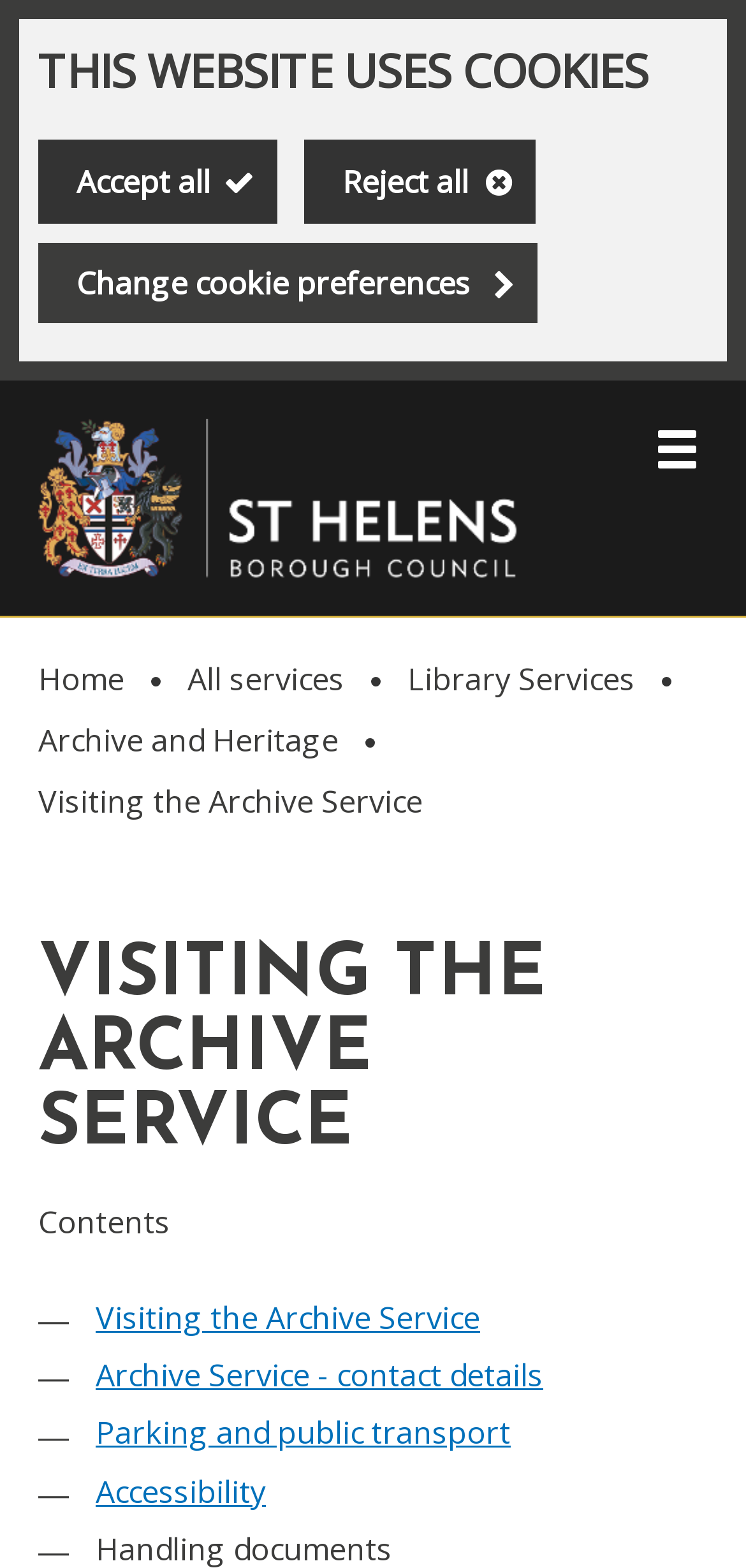Kindly determine the bounding box coordinates for the area that needs to be clicked to execute this instruction: "View Archive Service contact details".

[0.128, 0.864, 0.728, 0.89]